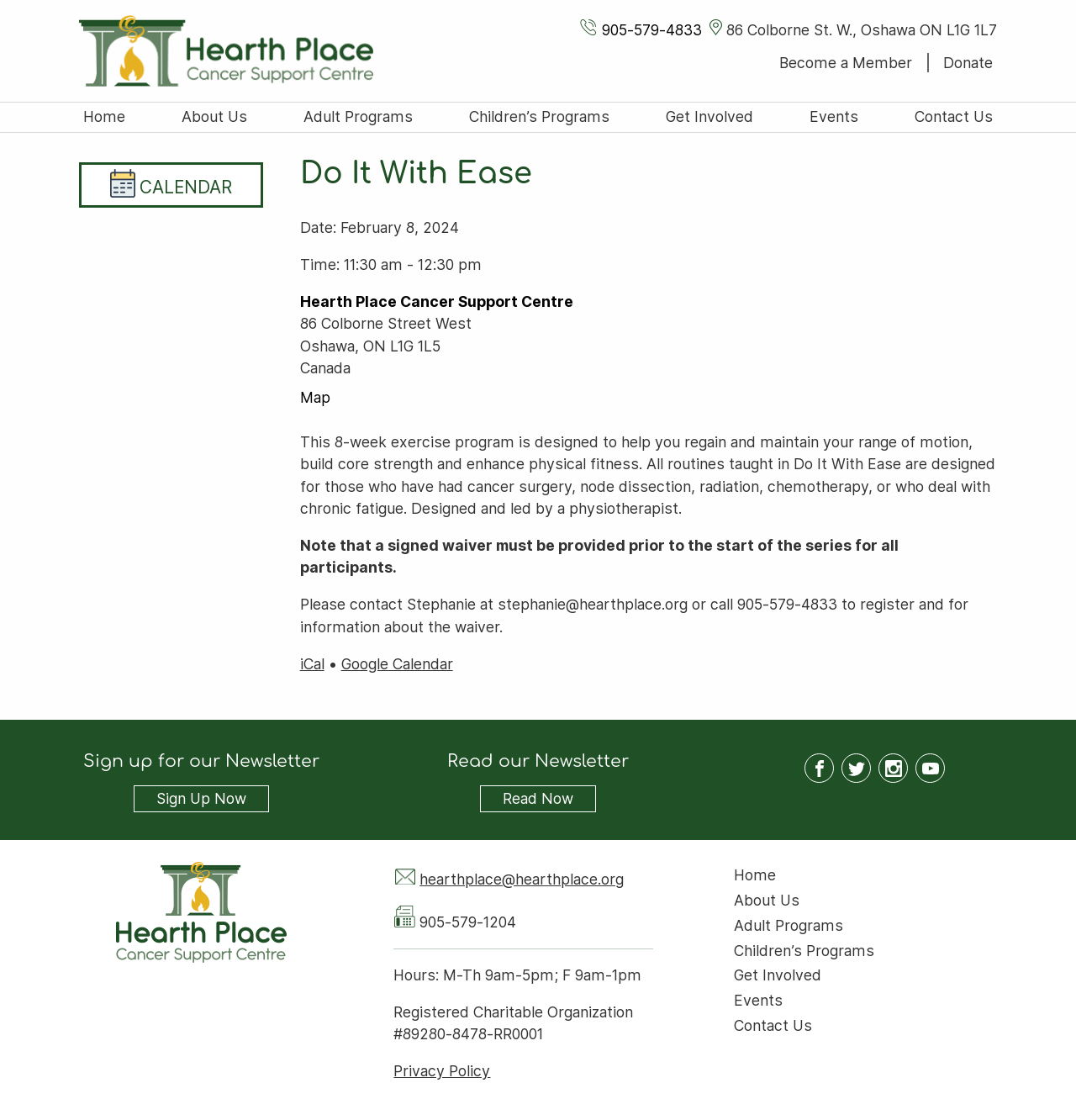What is the purpose of the 'Do It With Ease' program?
Based on the image, answer the question with as much detail as possible.

I found the answer by reading the paragraph that describes the 'Do It With Ease' program. The paragraph states that the program is designed to help participants regain and maintain their range of motion, build core strength, and enhance physical fitness.